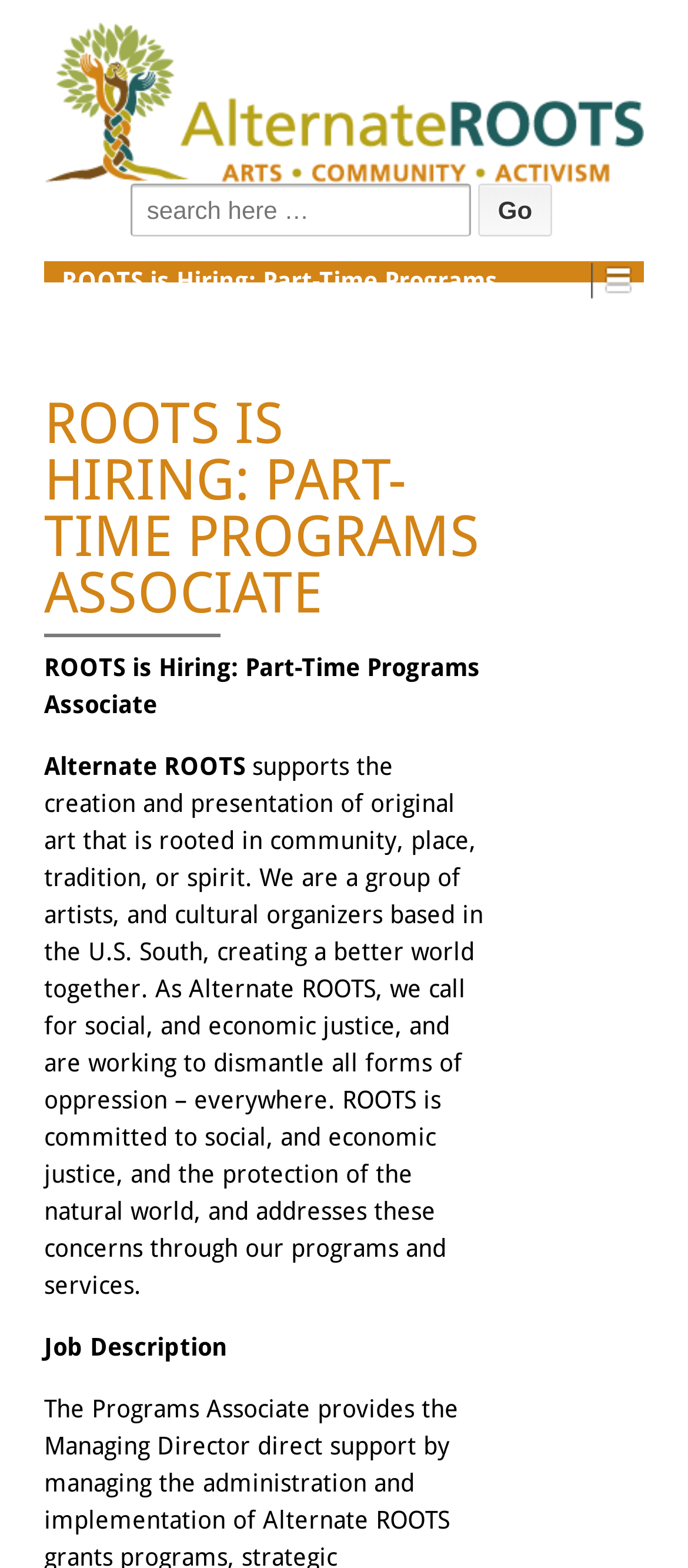Bounding box coordinates must be specified in the format (top-left x, top-left y, bottom-right x, bottom-right y). All values should be floating point numbers between 0 and 1. What are the bounding box coordinates of the UI element described as: alt="Alternate ROOTS"

[0.064, 0.055, 0.936, 0.073]